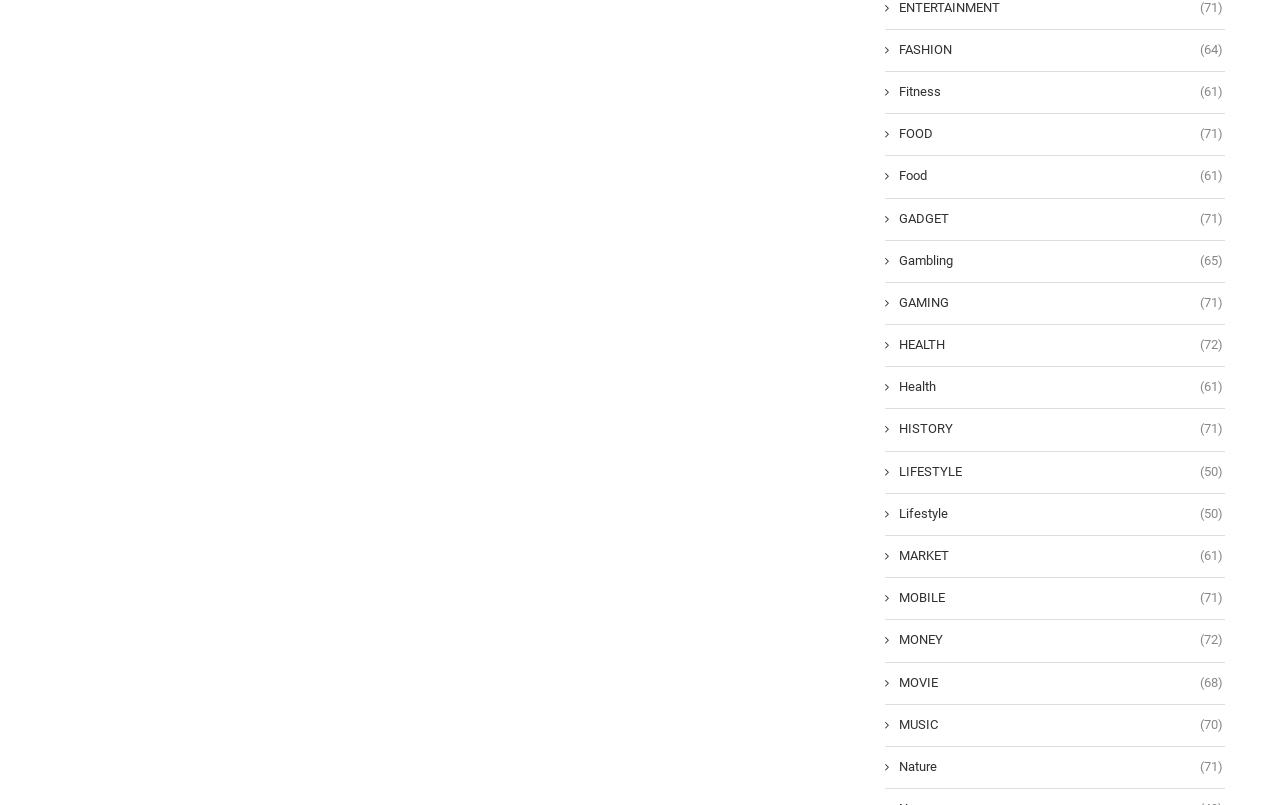Please respond to the question using a single word or phrase:
Are there any duplicate categories?

Yes